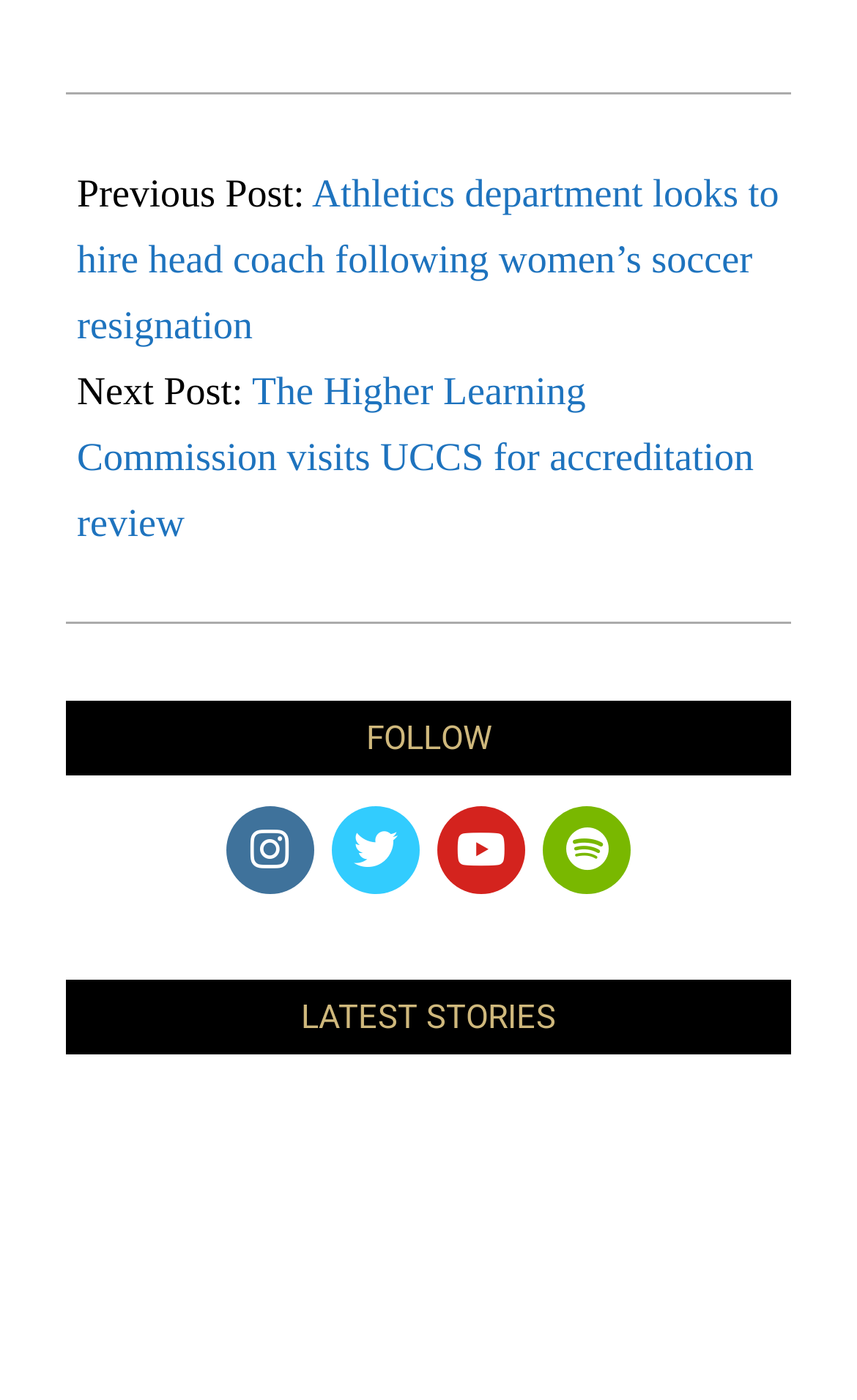Provide your answer in a single word or phrase: 
What is the date of the previous post?

2016-12-03